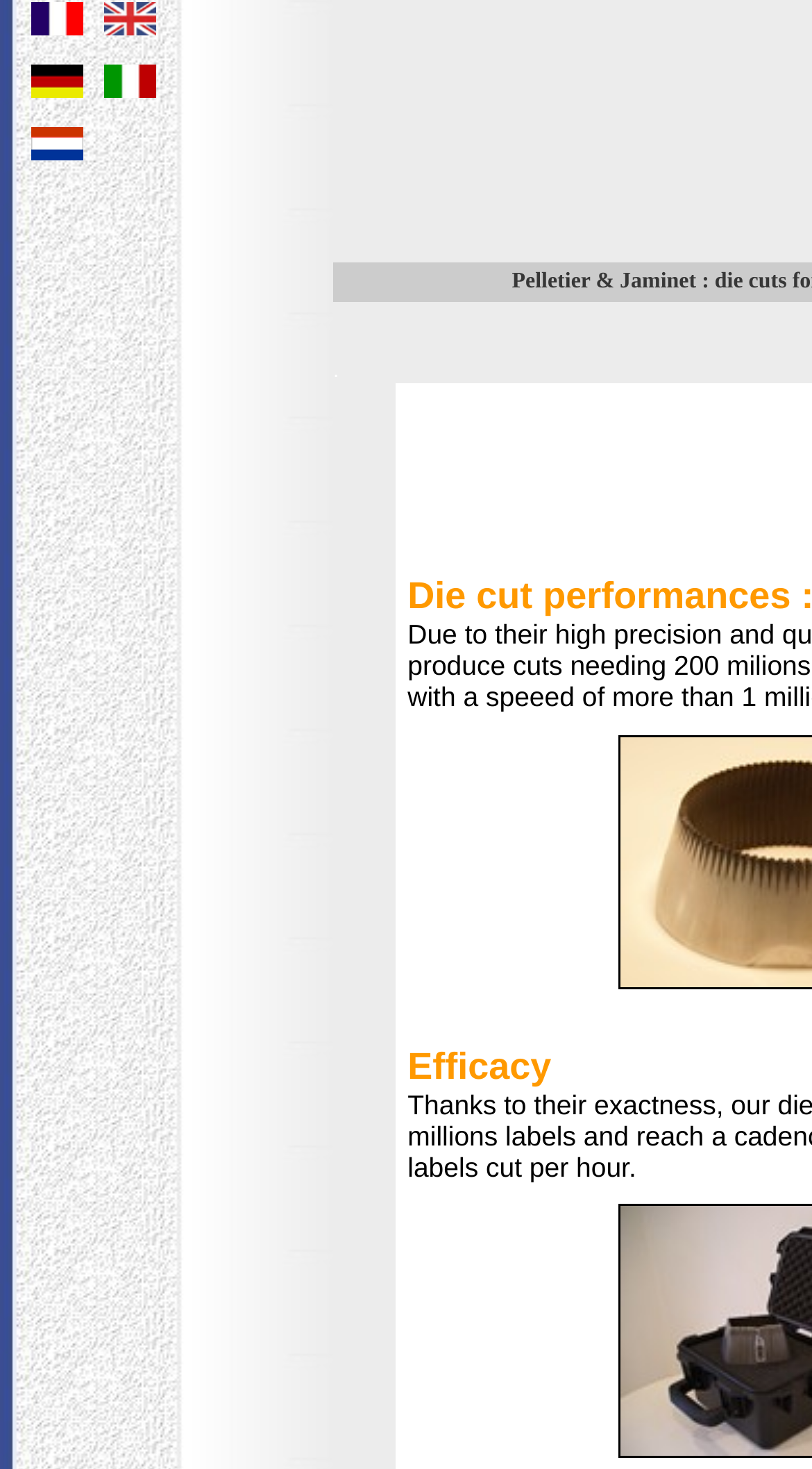How many links are on the top of the page?
Based on the screenshot, respond with a single word or phrase.

4